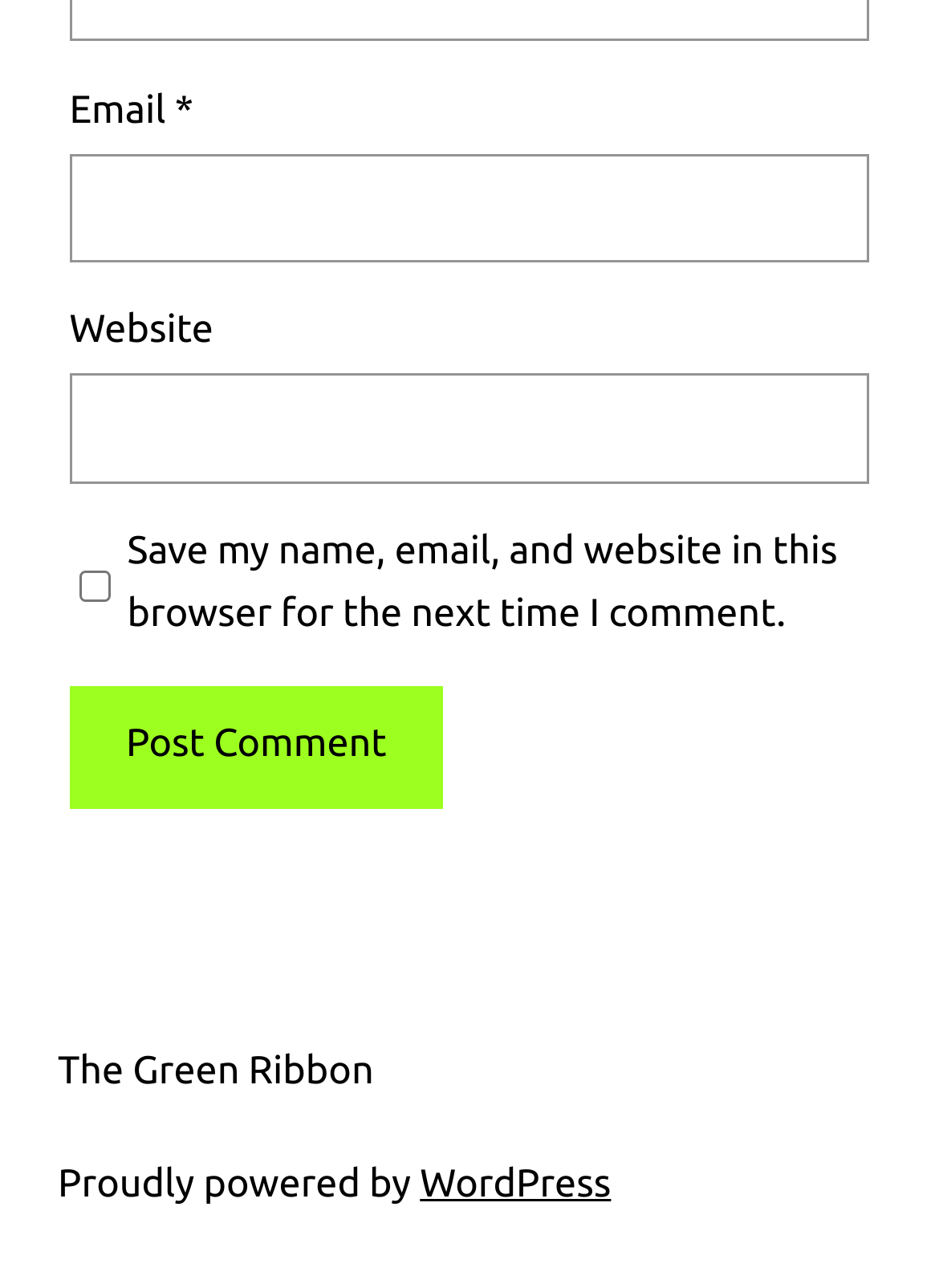What is the label of the first text box?
Give a comprehensive and detailed explanation for the question.

The first text box has a label 'Email' which is indicated by the StaticText element with OCR text 'Email' and bounding box coordinates [0.074, 0.068, 0.186, 0.102].